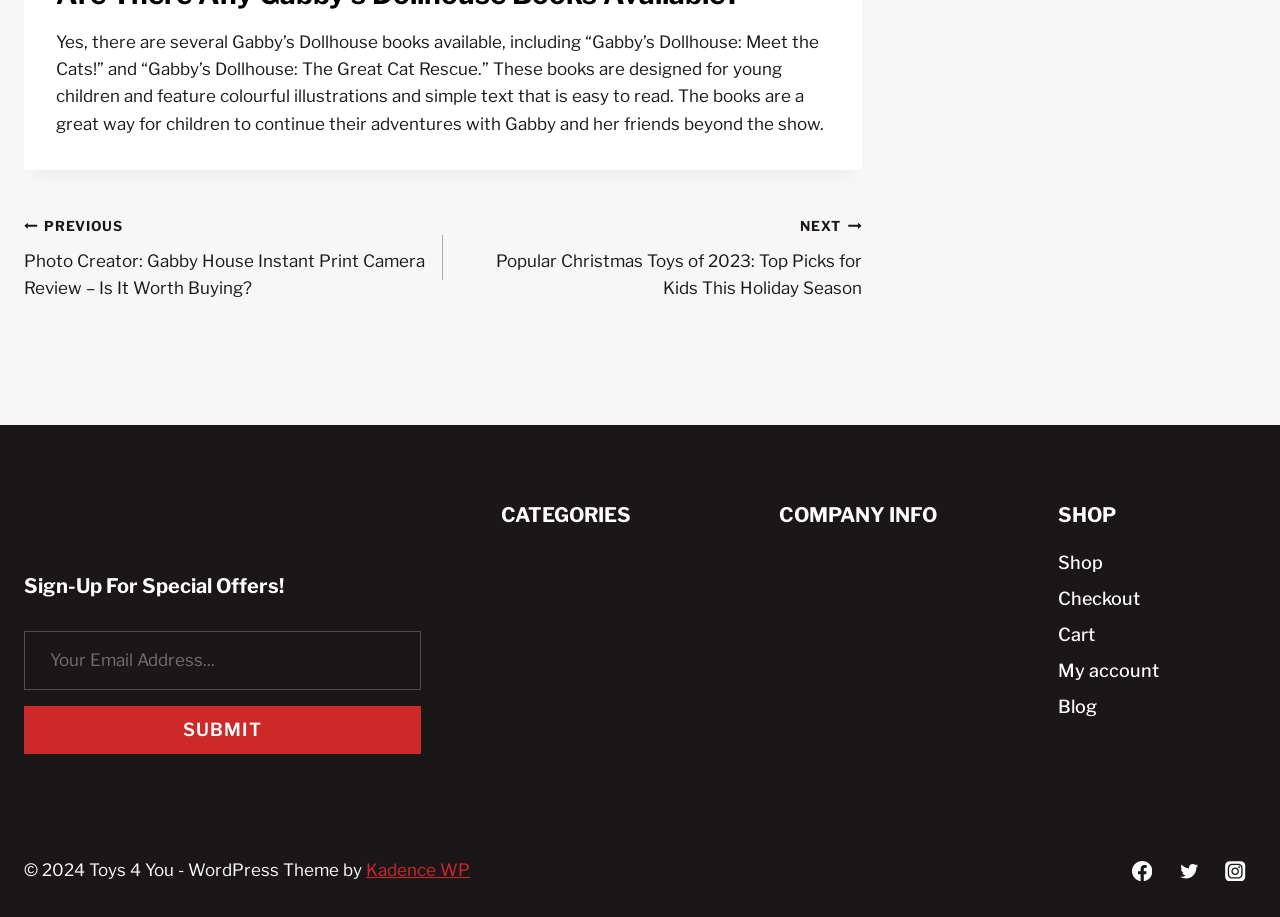Refer to the image and answer the question with as much detail as possible: How many social media links are present?

The webpage has three social media links, which are Facebook, Twitter, and Instagram, each with its own icon and link.